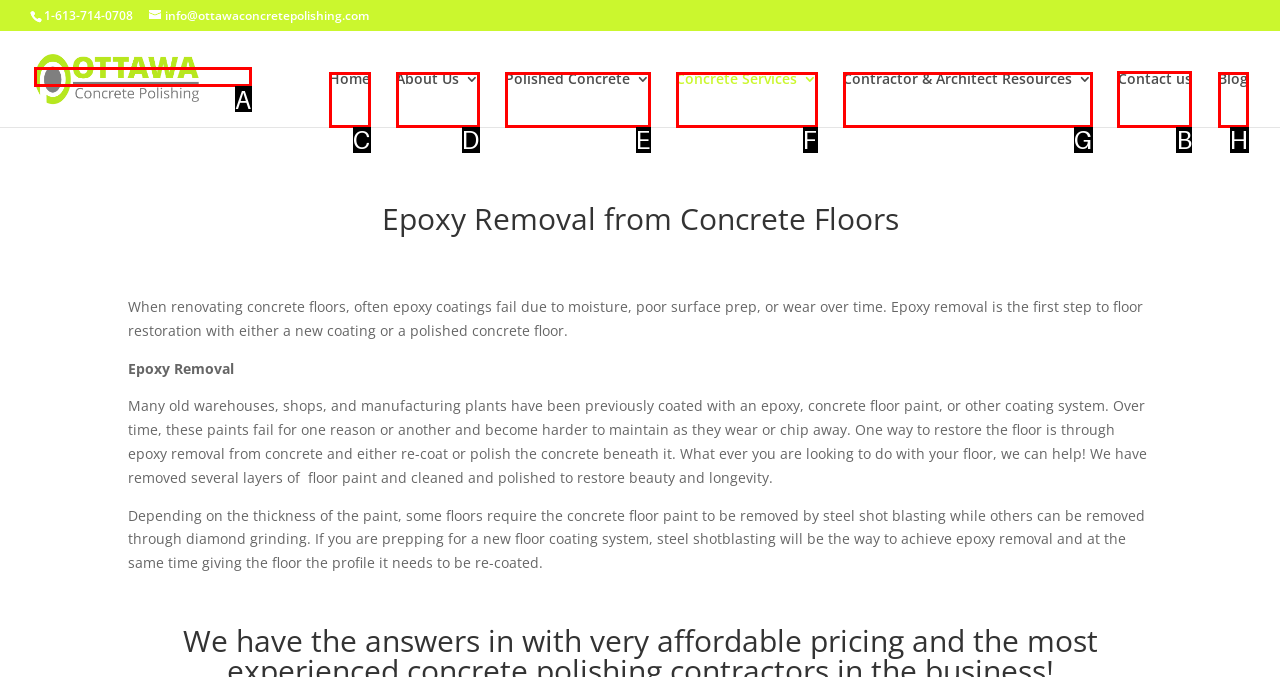Tell me the letter of the correct UI element to click for this instruction: Contact us. Answer with the letter only.

B